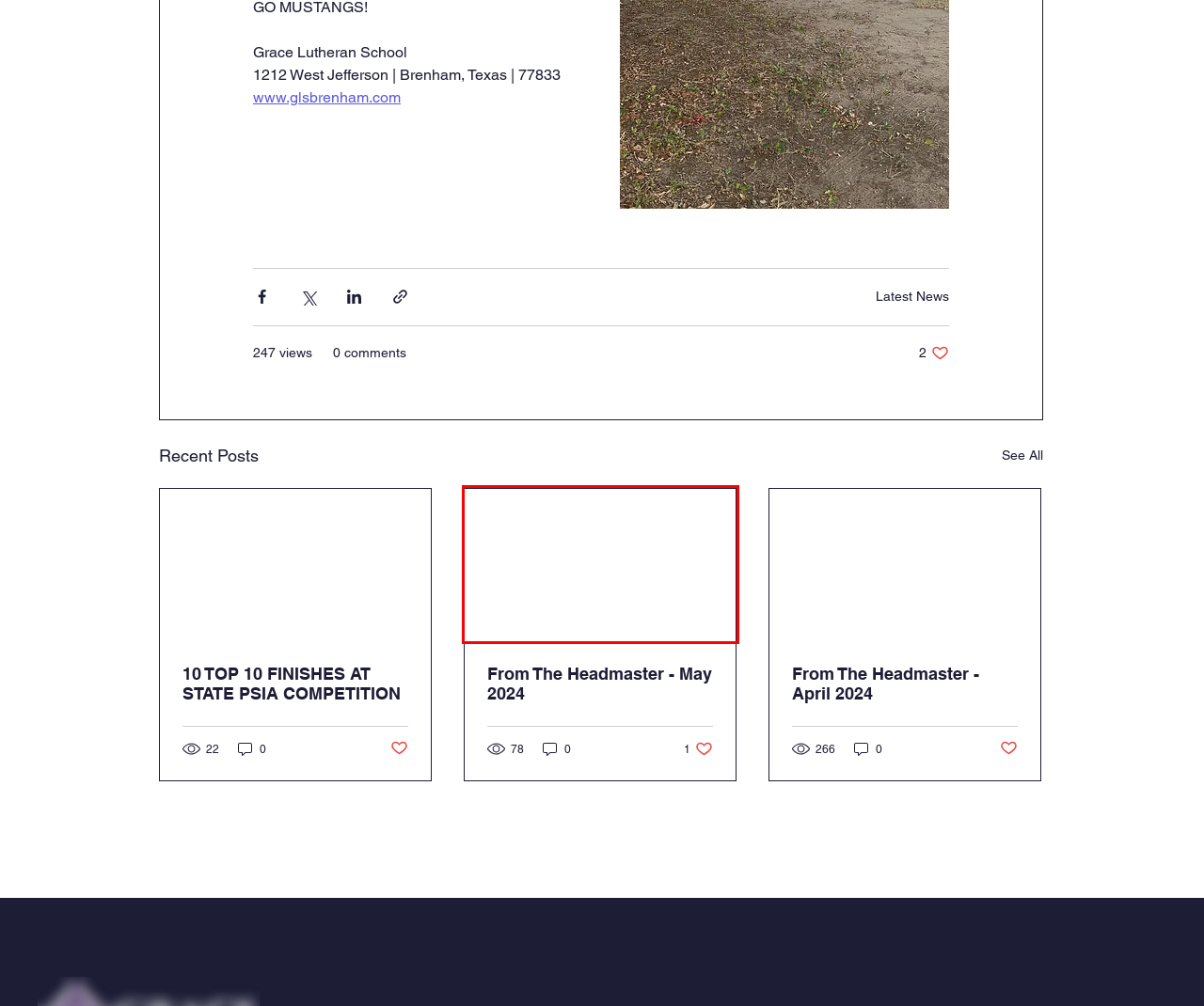Given a webpage screenshot with a UI element marked by a red bounding box, choose the description that best corresponds to the new webpage that will appear after clicking the element. The candidates are:
A. From The Headmaster - April 2024
B. Blank Title - Home
C. About | Grace Lutheran School
D. 10 TOP 10 FINISHES AT STATE PSIA COMPETITION
E. From The Headmaster - May 2024
F. PTL News
G. Admission | Grace Lutheran School
H. Login

E